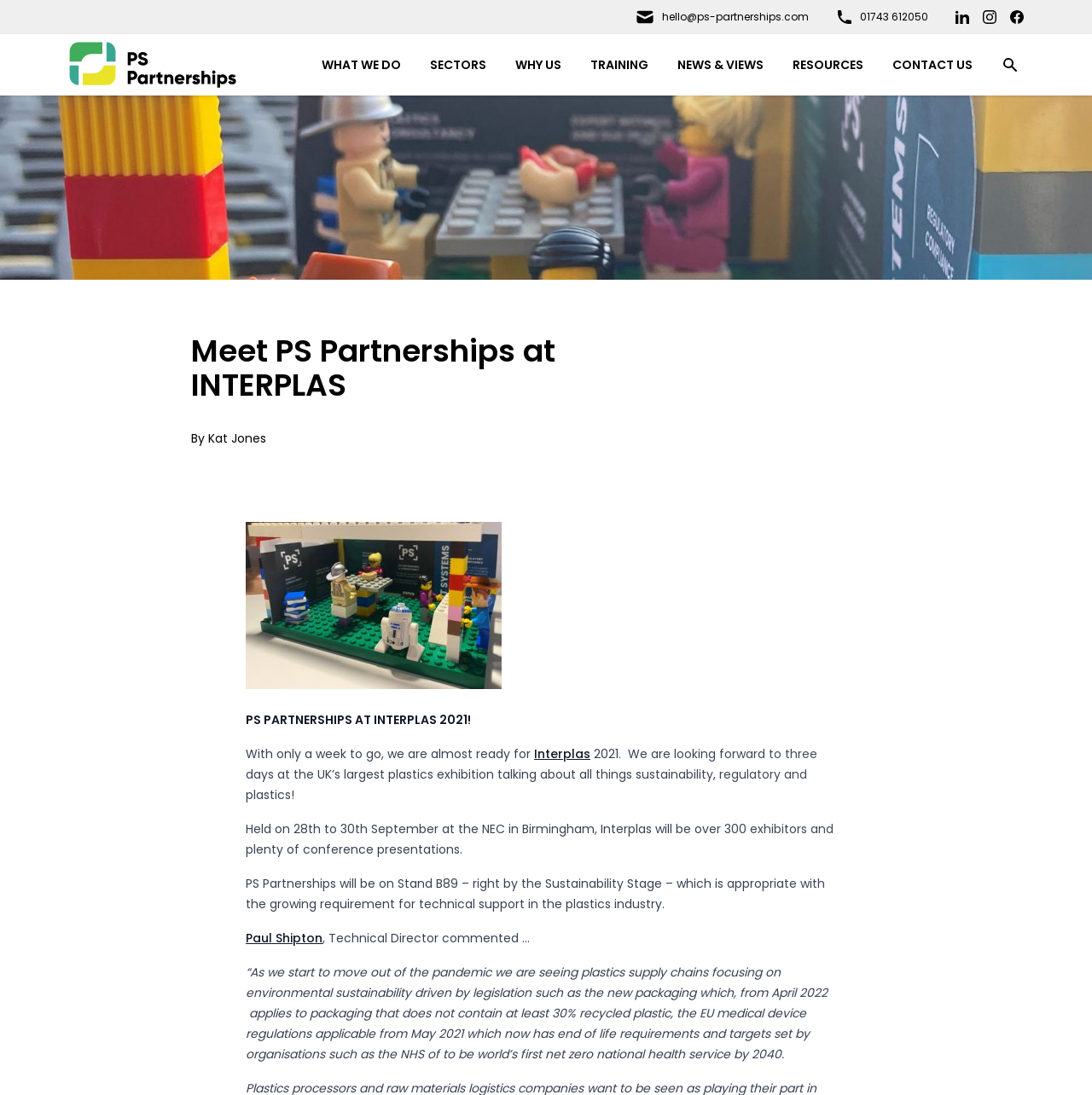Detail the various sections and features present on the webpage.

This webpage is about PS Partnerships' presence at the INTERPLAS 2021 exhibition. At the top, there are three contact links: an email address, a phone number, and three social media links to LinkedIn, Instagram, and Facebook. 

Below these links, there is a navigation menu with seven items: WHAT WE DO, SECTORS, WHY US, TRAINING, NEWS & VIEWS, RESOURCES, and CONTACT US. 

On the right side of the navigation menu, there is a search bar with a search button and a close search form button. 

The main content of the webpage is about PS Partnerships' participation in the INTERPLAS 2021 exhibition. There is a heading "Meet PS Partnerships at INTERPLAS" followed by a subheading "By Kat Jones". 

Below this, there is an image of a LEGO exhibition stand, and then a heading "PS PARTNERSHIPS AT INTERPLAS 2021!" followed by a paragraph of text describing the event. The text mentions that the event will be held on 28th to 30th September at the NEC in Birmingham and that PS Partnerships will be on Stand B89. 

There is also a quote from Paul Shipton, Technical Director, discussing the focus on environmental sustainability in the plastics industry.